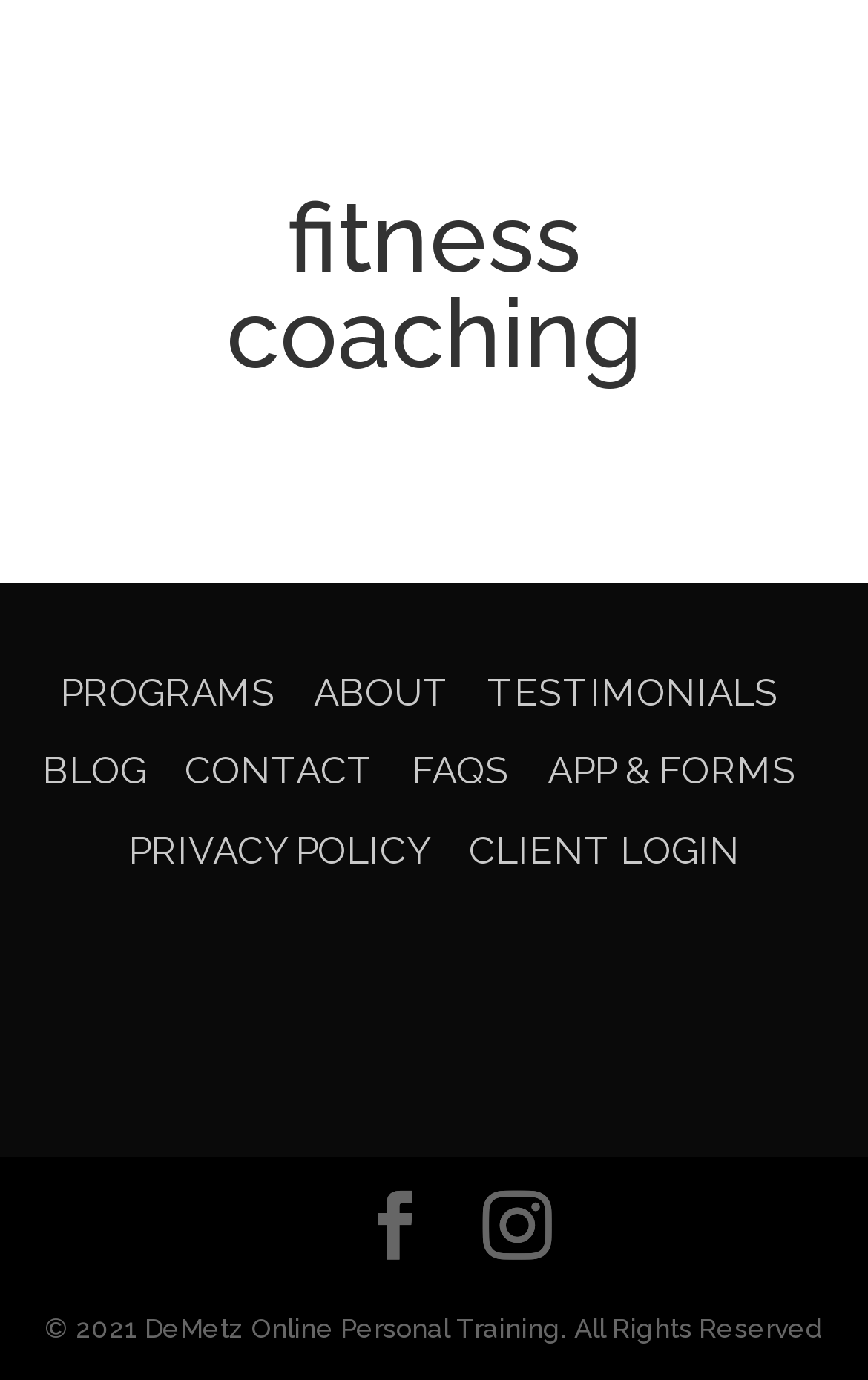Please identify the bounding box coordinates of the element that needs to be clicked to perform the following instruction: "check BBB business review".

[0.31, 0.784, 0.69, 0.817]